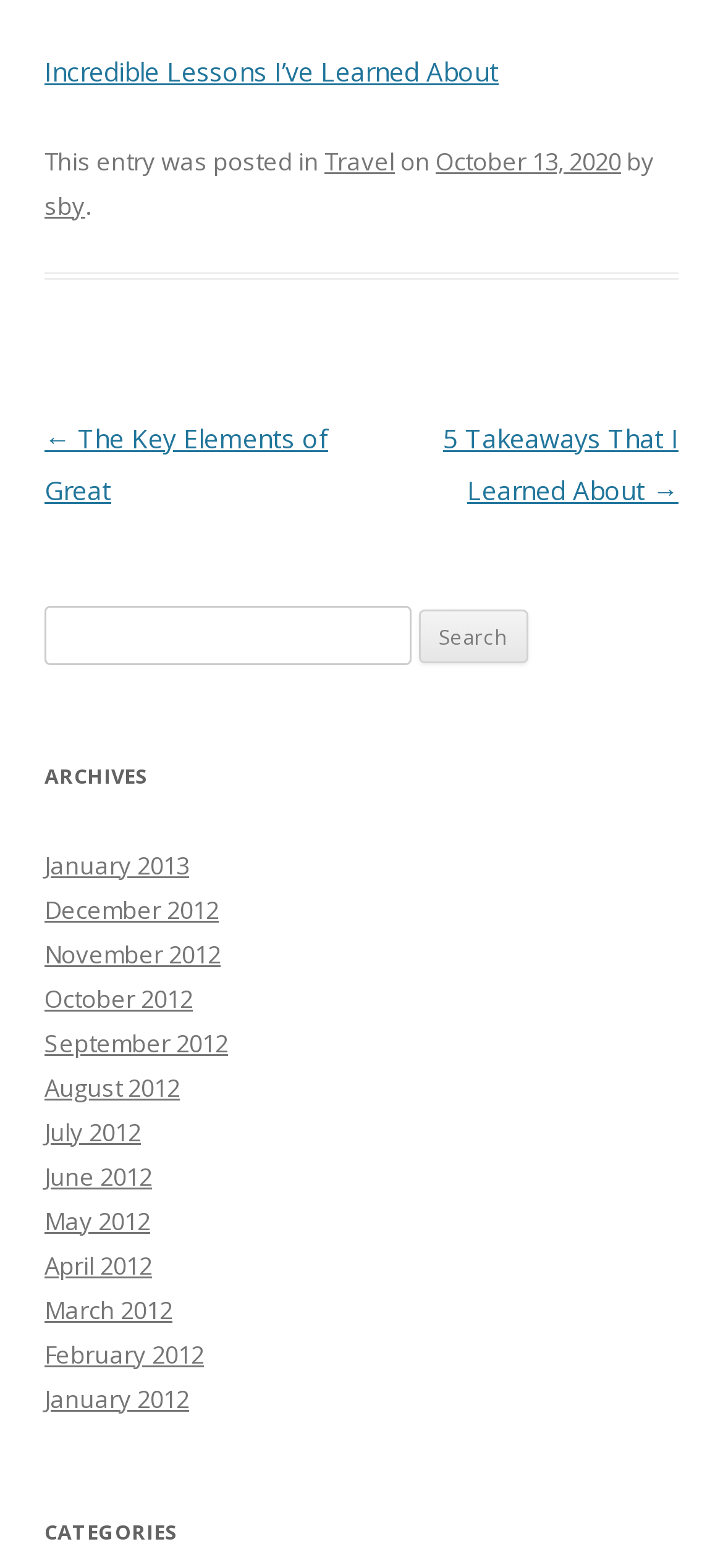How many links are there in the ARCHIVES section?
Please answer the question with a detailed and comprehensive explanation.

The ARCHIVES section is located near the bottom of the webpage and contains links to different months of the year. By counting the links, we can see that there are 12 links in total, ranging from January 2012 to December 2012.